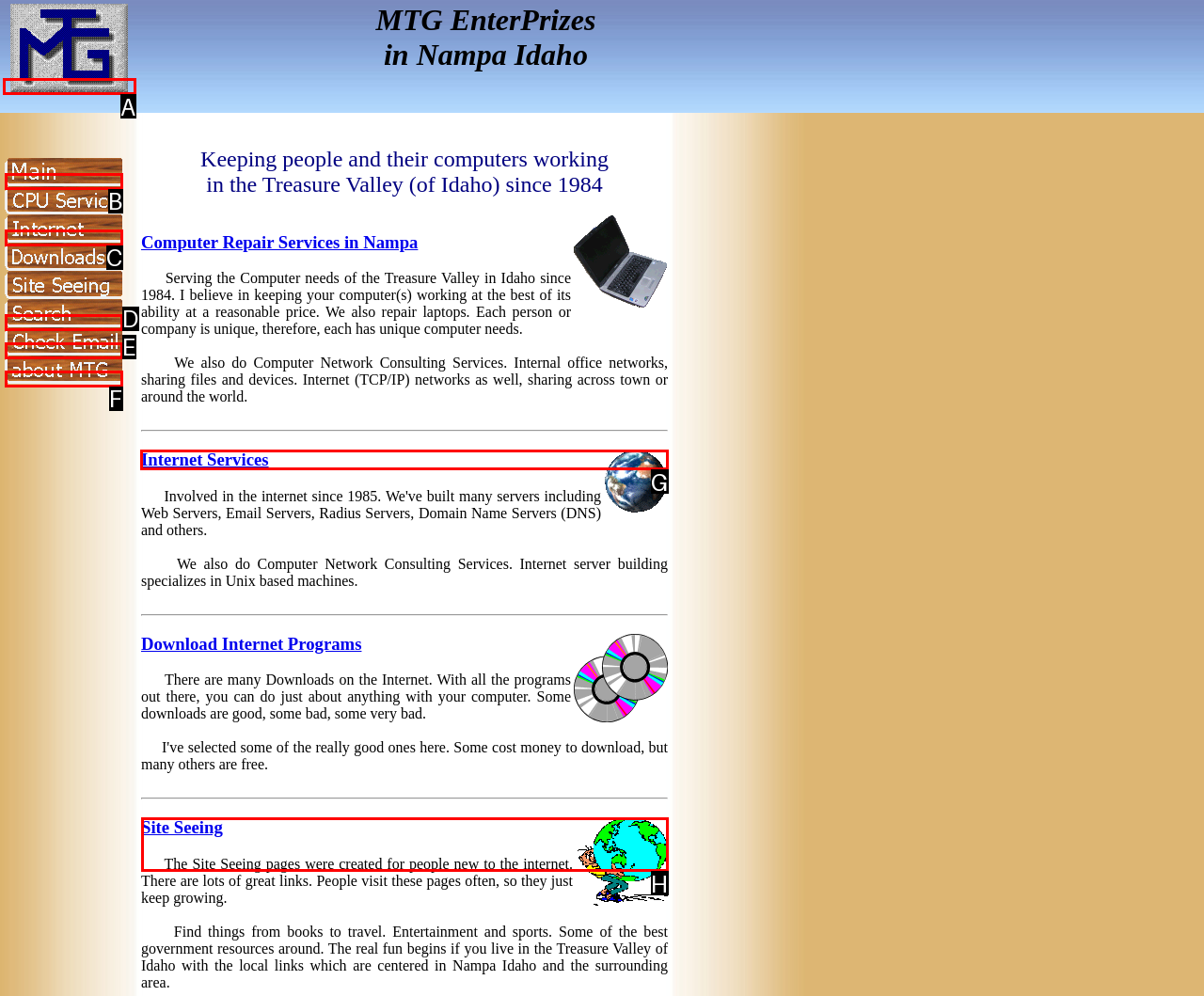Choose the UI element to click on to achieve this task: Explore Internet Services. Reply with the letter representing the selected element.

G